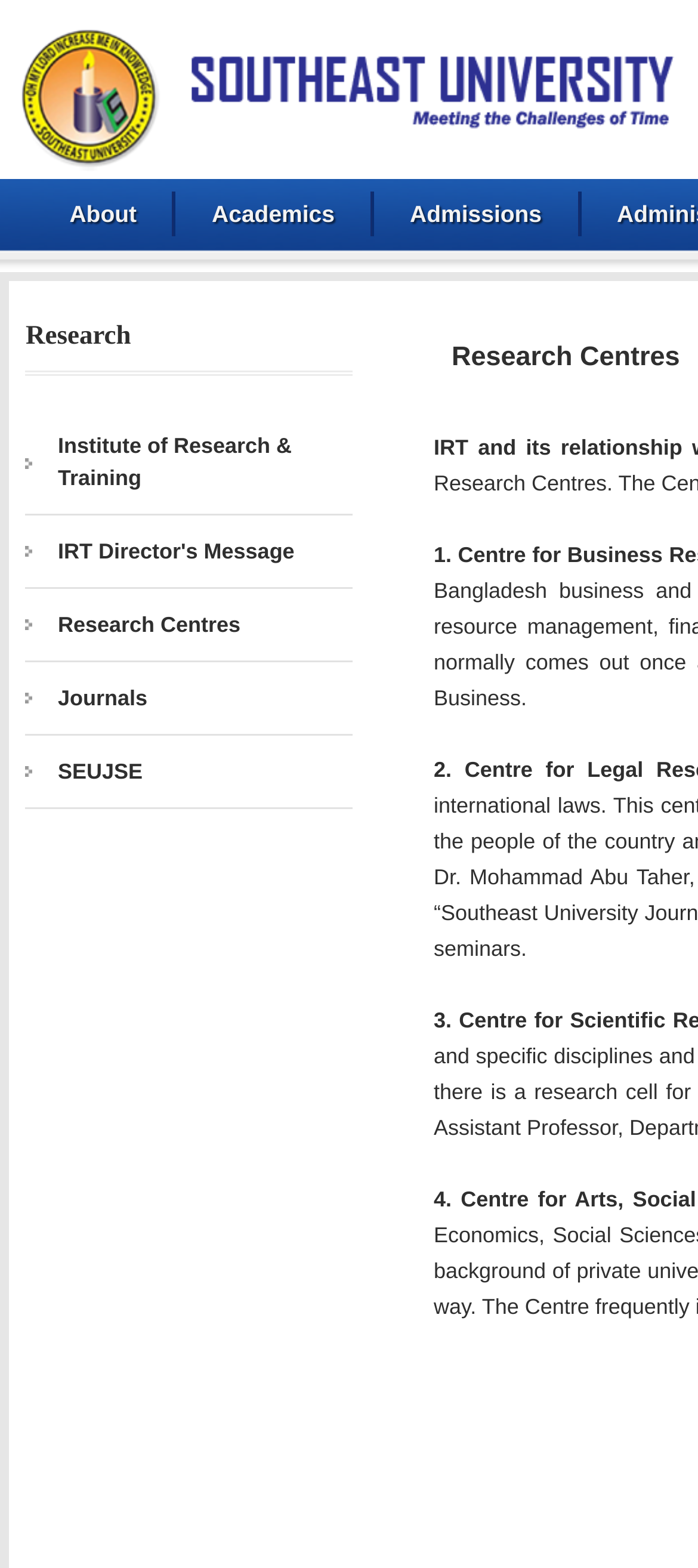Identify the bounding box coordinates of the section that should be clicked to achieve the task described: "go to About page".

[0.048, 0.122, 0.25, 0.151]